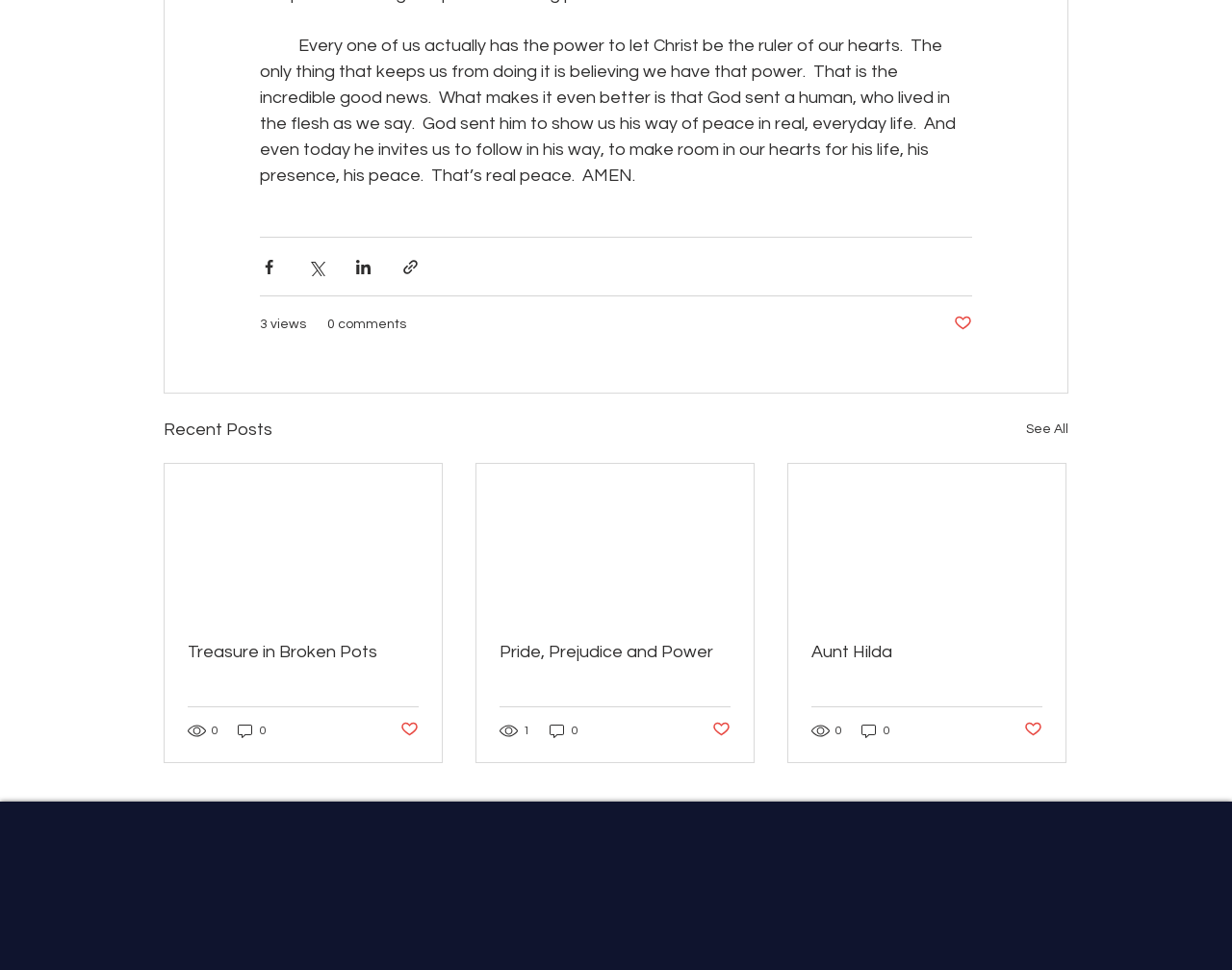Please give the bounding box coordinates of the area that should be clicked to fulfill the following instruction: "View post details". The coordinates should be in the format of four float numbers from 0 to 1, i.e., [left, top, right, bottom].

[0.134, 0.478, 0.359, 0.639]